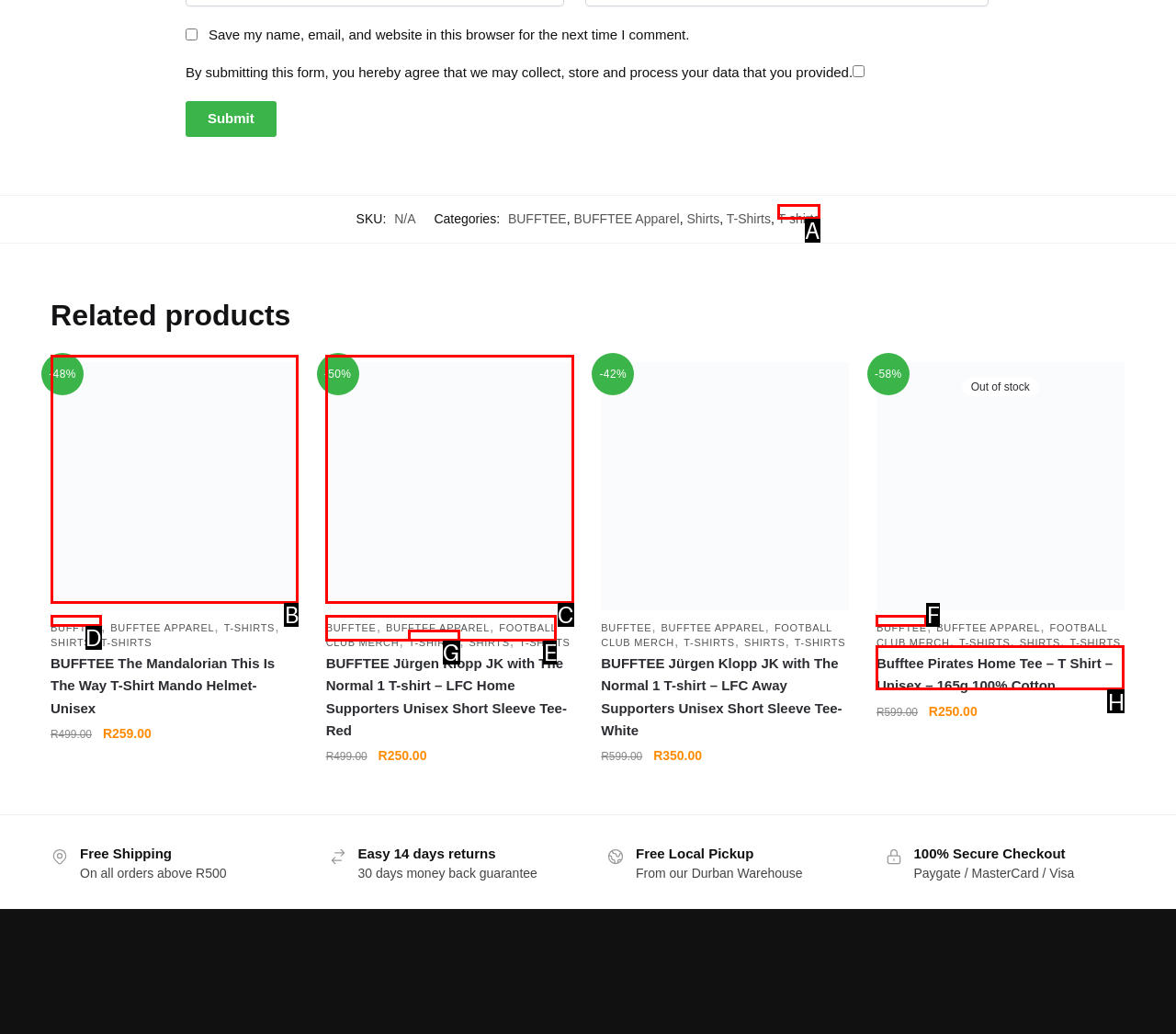Find the UI element described as: BUFFTEE
Reply with the letter of the appropriate option.

D